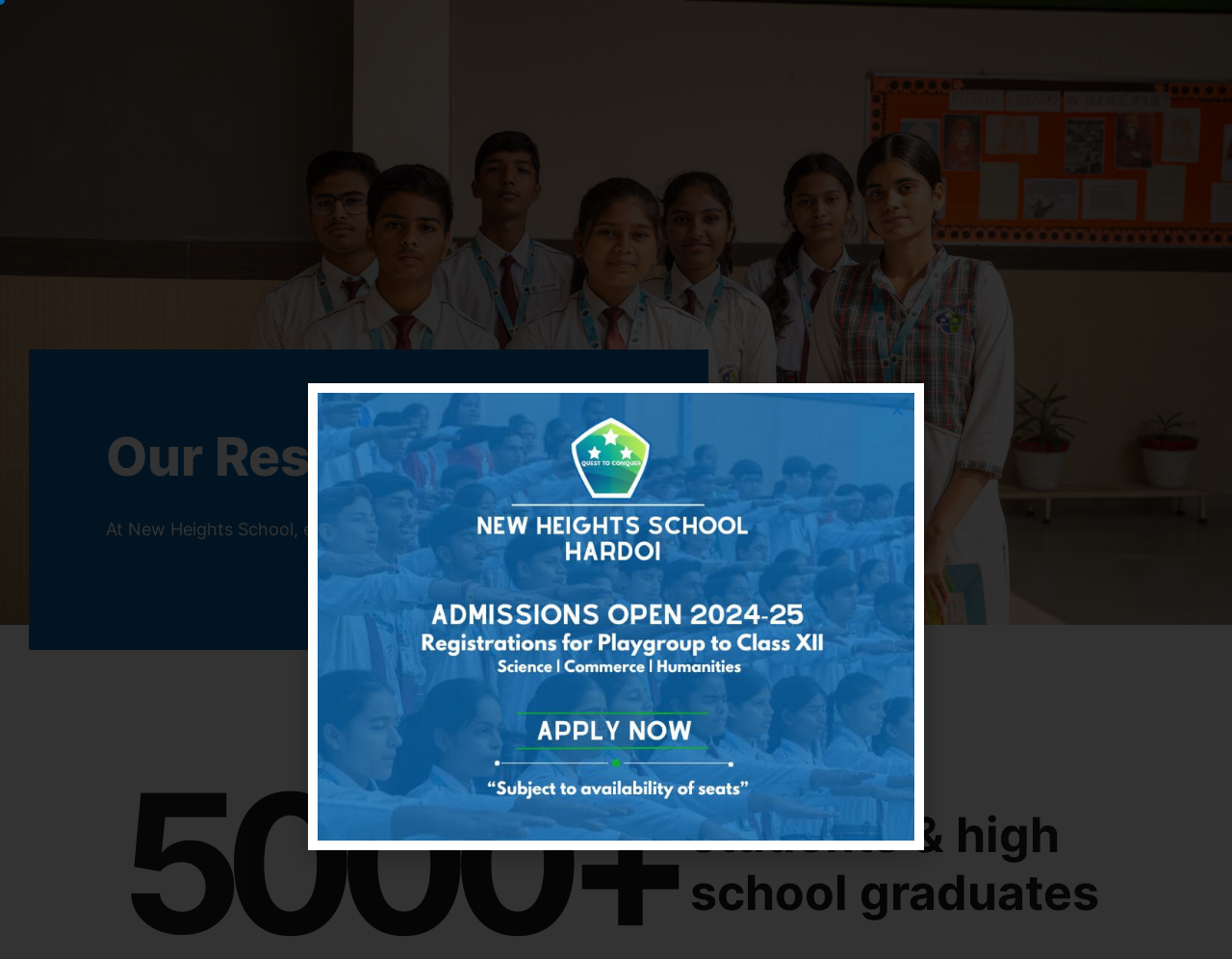What is the purpose of the 'Close' button?
Answer the question with a detailed and thorough explanation.

The purpose of the 'Close' button can be determined by its location and context, which suggests that it is likely used to close a popup or a dialog box.